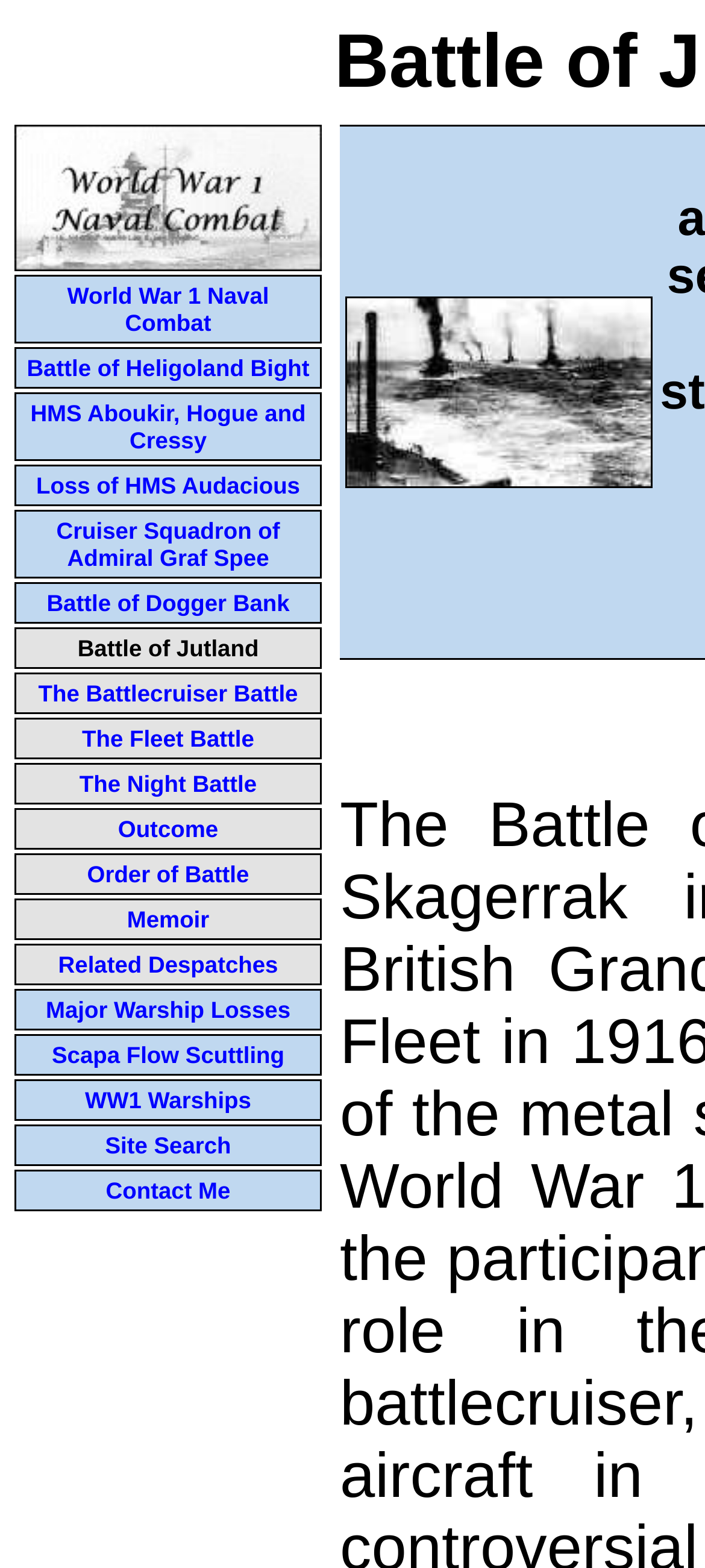Give a detailed account of the webpage.

The webpage is about the Battle of Jutland, a naval combat during World War 1. At the top, there is a large image titled "Battle of Jutland - World War 1 Naval Combat" that takes up about half of the screen width. Below the image, there are several links to related topics, including "World War 1 Naval Combat", "Battle of Heligoland Bight", and "HMS Aboukir, Hogue and Cressy", among others. These links are arranged in a horizontal row, with the first link starting from the left edge of the screen and the last link ending near the right edge.

Further down, there is a section with a heading "Battle of Jutland" in bold text. Below this heading, there are more links to subtopics, including "The Battlecruiser Battle", "The Fleet Battle", and "The Night Battle", among others. These links are also arranged in a horizontal row, with some overlap between them.

To the right of the links, there is a table cell containing an image and a link titled "Battle of jutland - Grand Fleet". The image is positioned above the link. This table cell takes up about half of the screen width and is positioned near the top of the screen.

At the bottom of the page, there are more links to related topics, including "Major Warship Losses", "Scapa Flow Scuttling", and "WW1 Warships", among others. These links are arranged in a horizontal row, with some overlap between them.